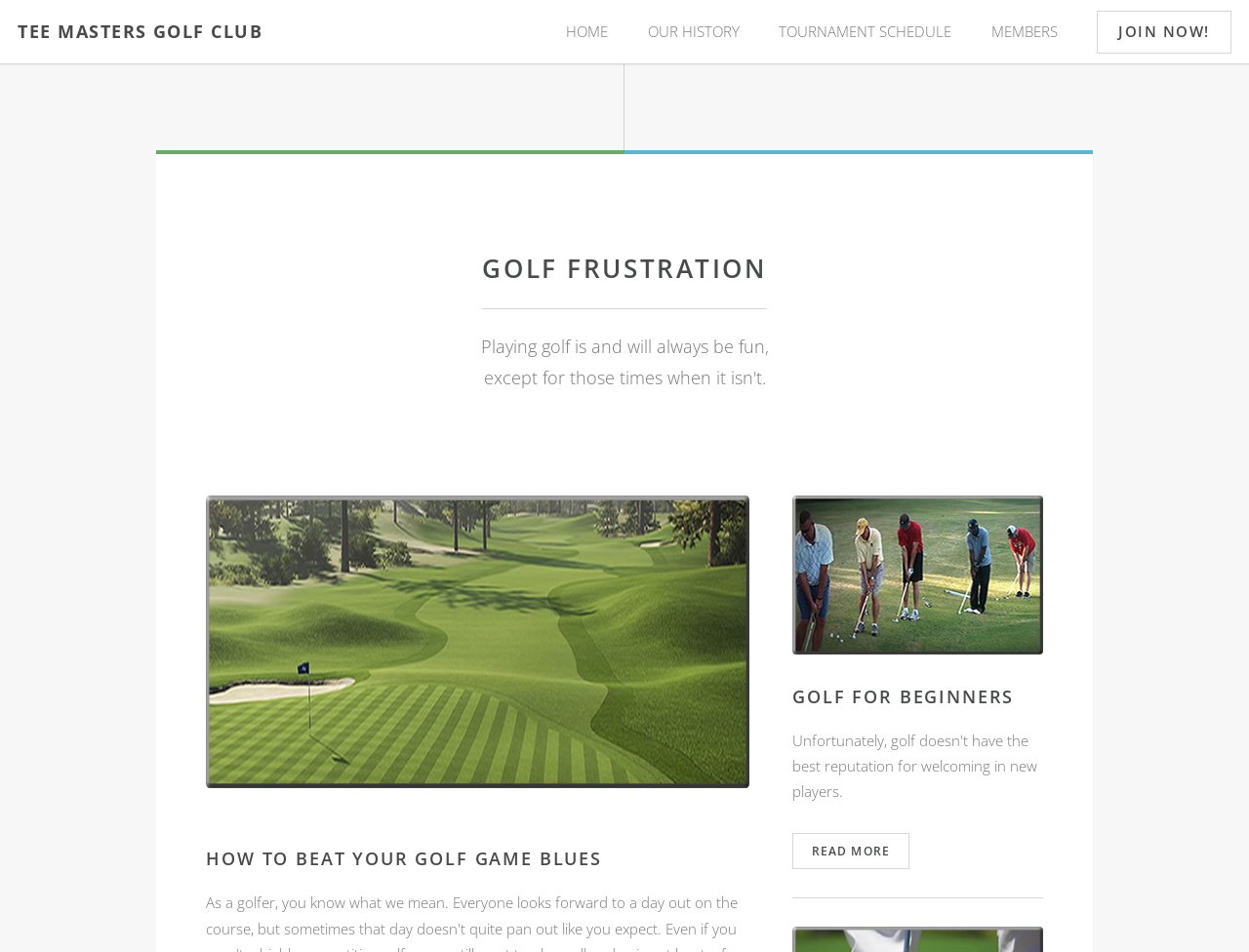What is the theme of the image on the webpage?
Give a detailed explanation using the information visible in the image.

Although the image is not explicitly described, its placement on a webpage about golf and its size and position relative to other elements suggest that it is related to the theme of golf.